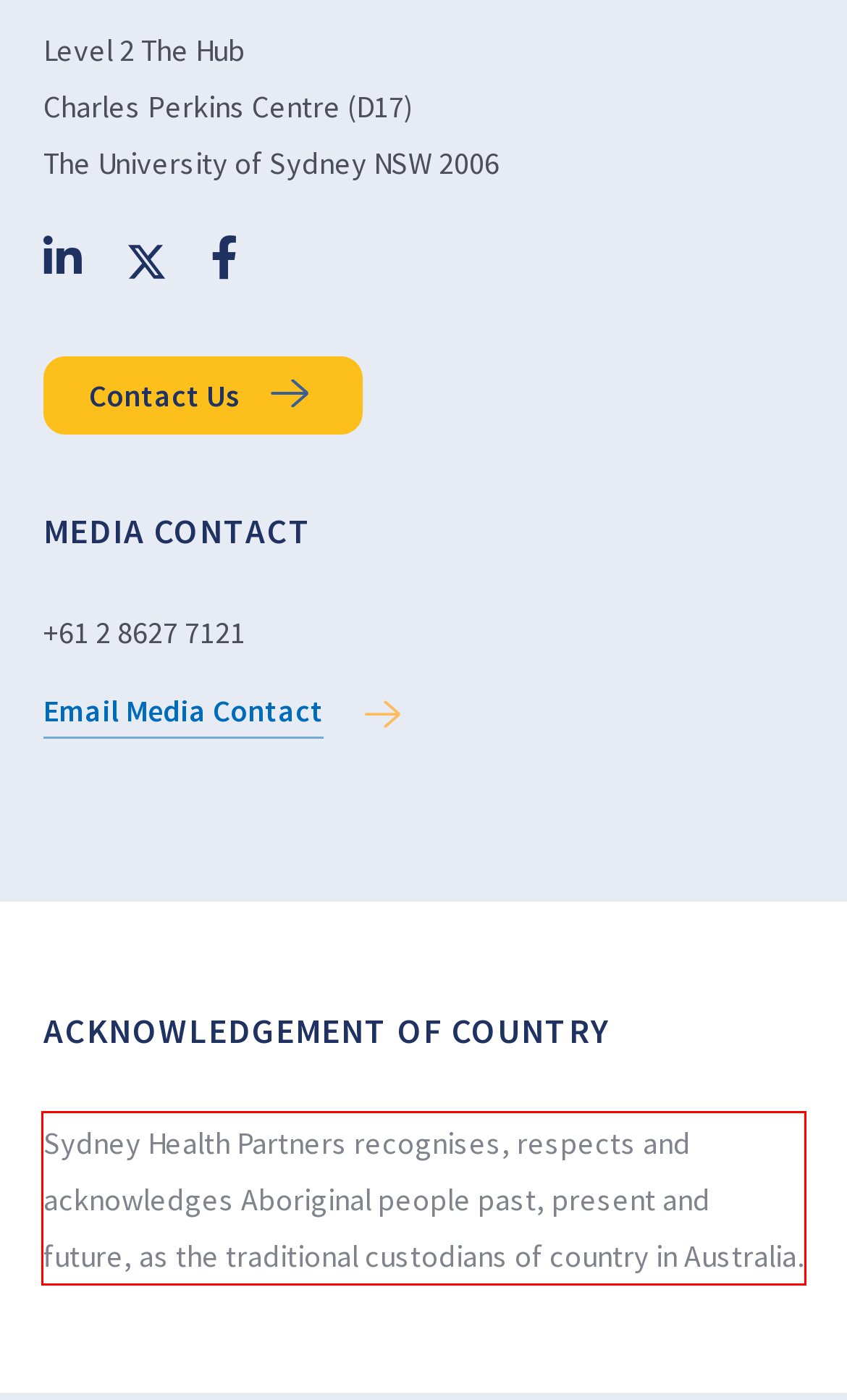You are given a screenshot showing a webpage with a red bounding box. Perform OCR to capture the text within the red bounding box.

Sydney Health Partners recognises, respects and acknowledges Aboriginal people past, present and future, as the traditional custodians of country in Australia.